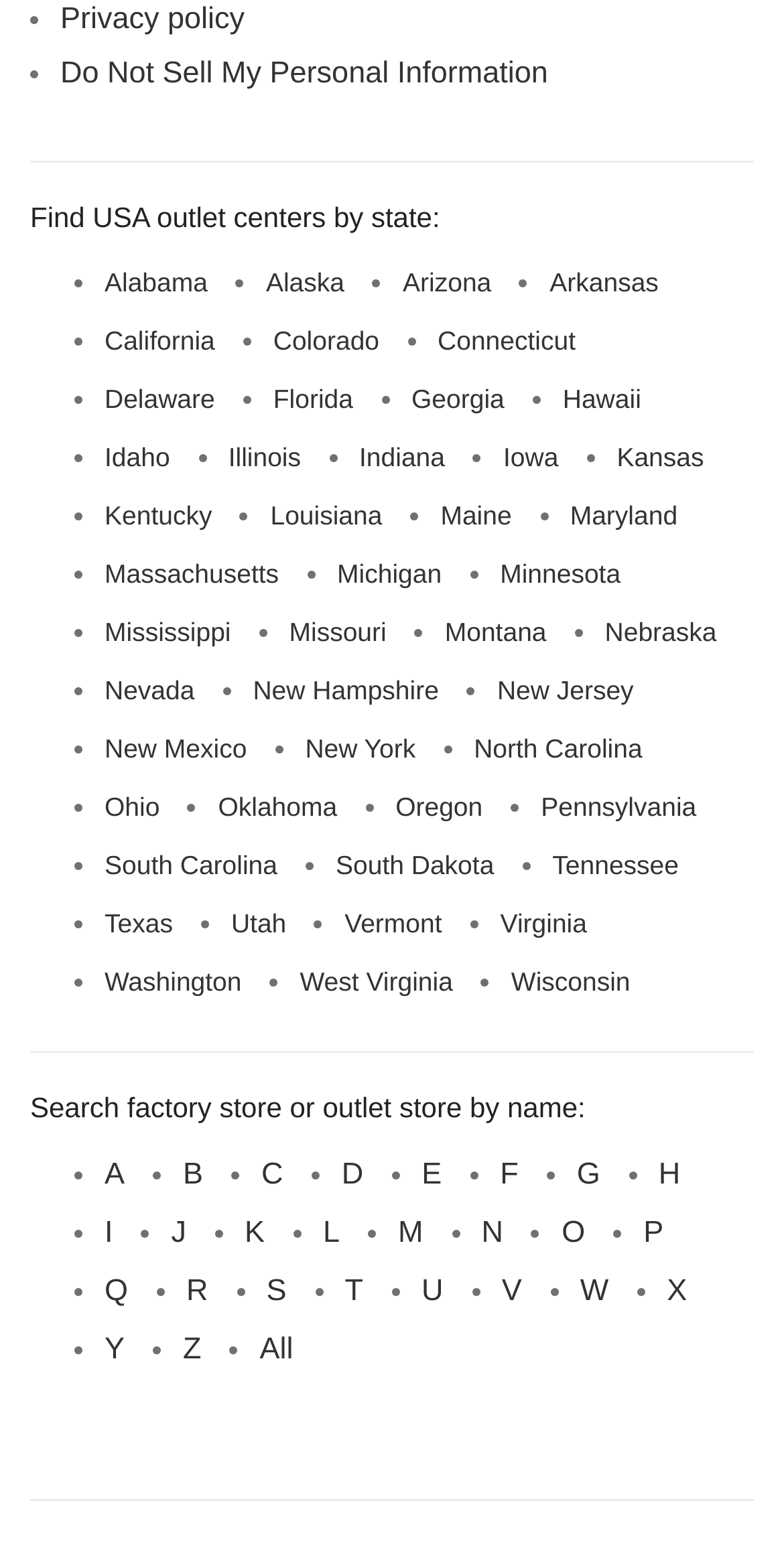Please specify the coordinates of the bounding box for the element that should be clicked to carry out this instruction: "Explore Oregon". The coordinates must be four float numbers between 0 and 1, formatted as [left, top, right, bottom].

[0.504, 0.505, 0.616, 0.525]